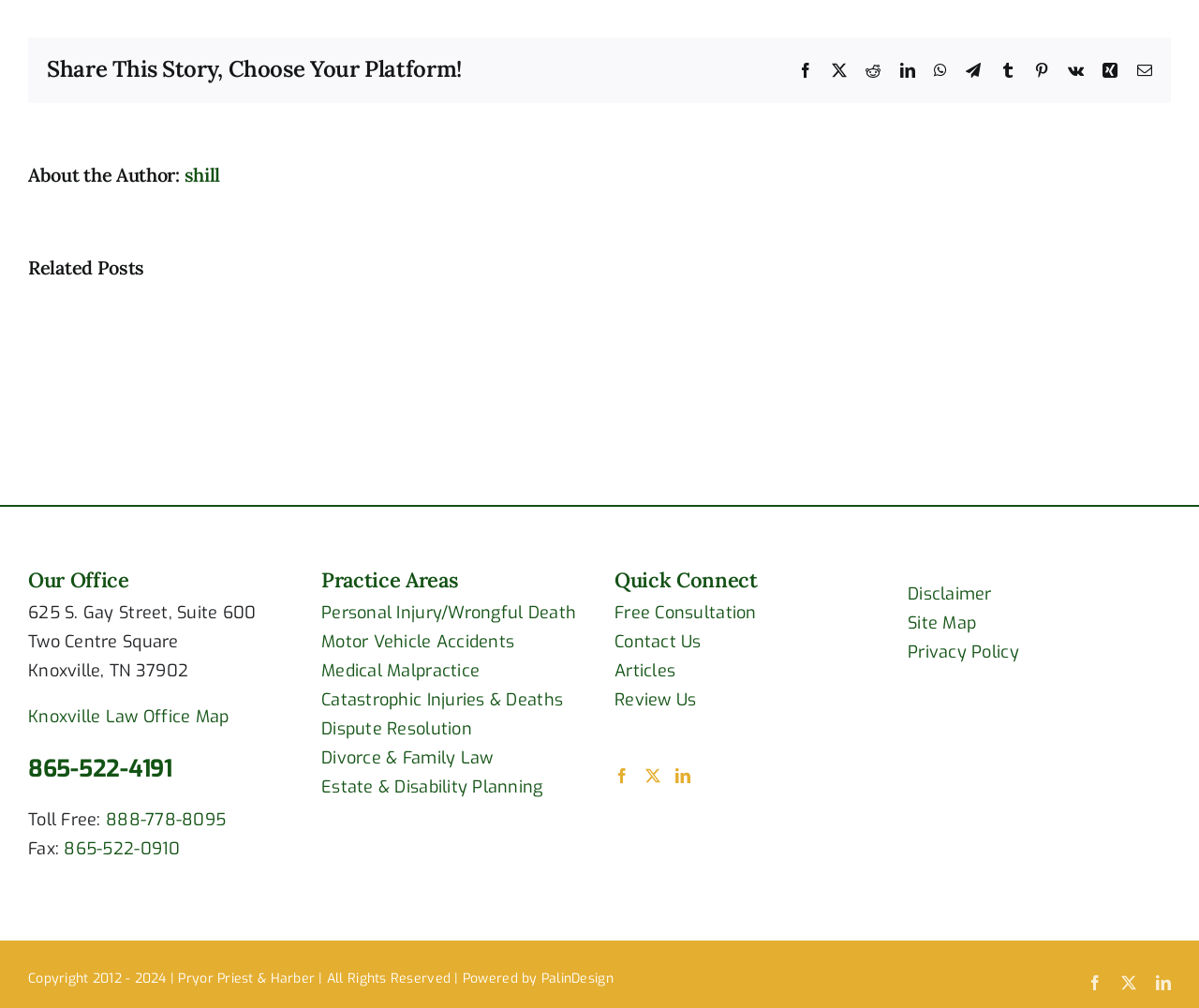Pinpoint the bounding box coordinates of the element you need to click to execute the following instruction: "Read more about the author". The bounding box should be represented by four float numbers between 0 and 1, in the format [left, top, right, bottom].

[0.154, 0.161, 0.184, 0.185]